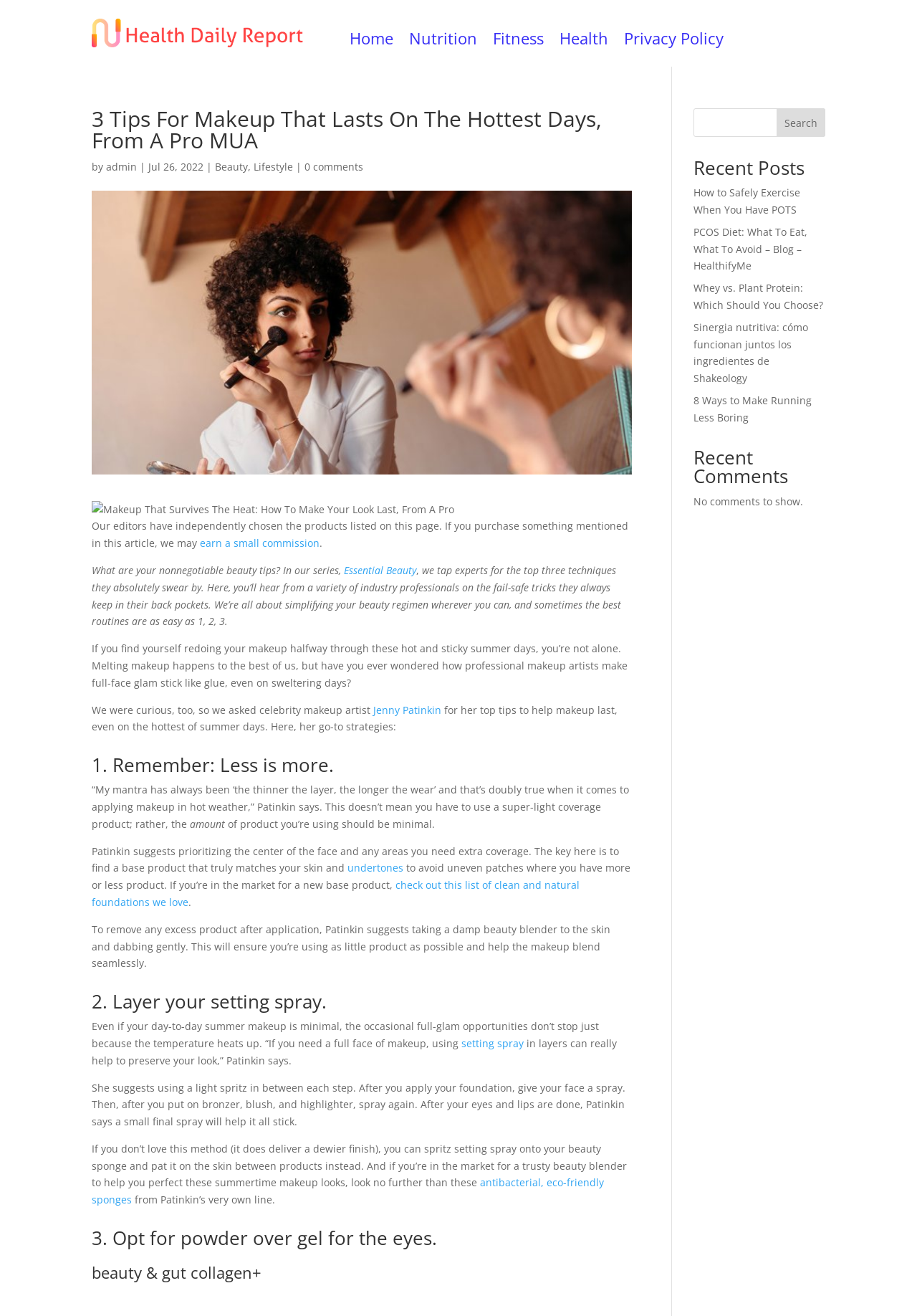Please identify the bounding box coordinates of the clickable area that will allow you to execute the instruction: "Click on the 'Home' link".

[0.381, 0.025, 0.429, 0.037]